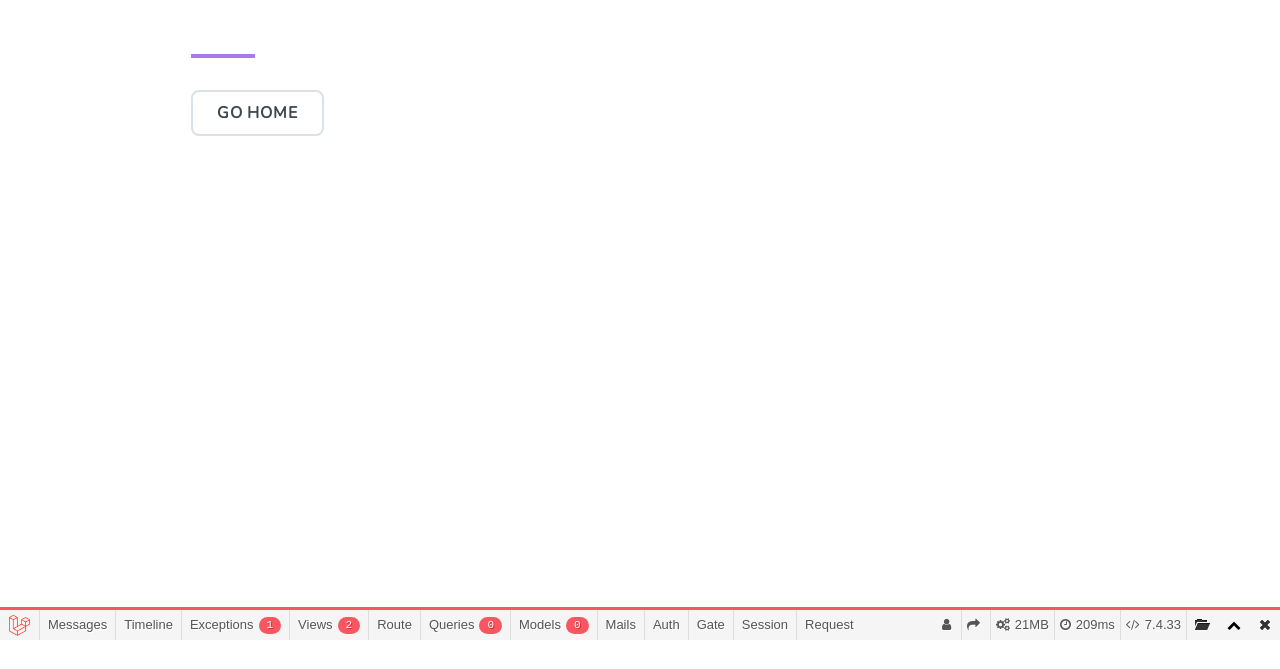Determine the bounding box coordinates (top-left x, top-left y, bottom-right x, bottom-right y) of the UI element described in the following text: parent_node: 7.4.33

[0.977, 0.912, 1.0, 0.957]